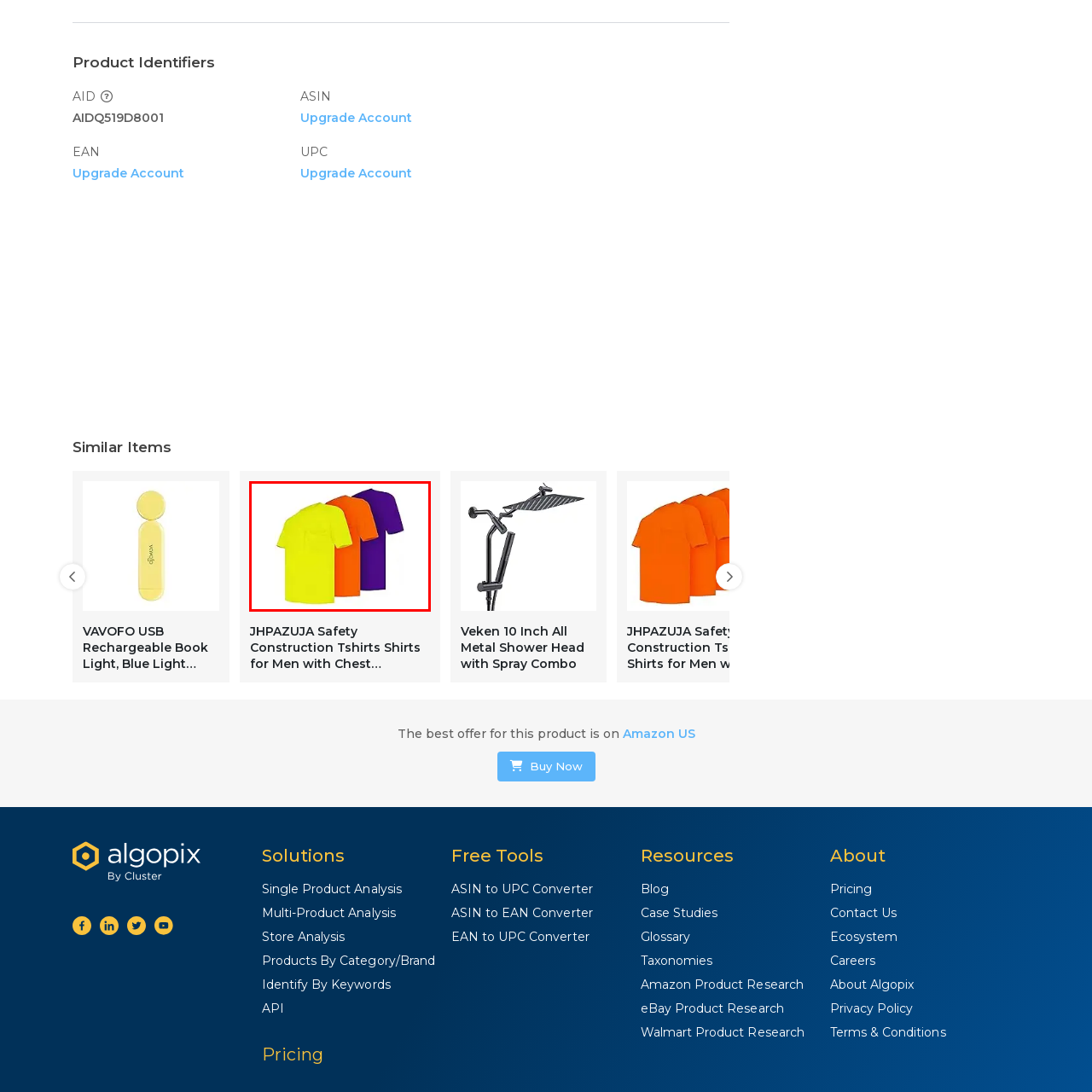What type of activities are the JHPAZUJA Safety Construction Tshirts suitable for?
Pay attention to the section of the image highlighted by the red bounding box and provide a comprehensive answer to the question.

The caption states that this set is marketed as part of the JHPAZUJA Safety Construction Tshirts range, suitable for various light and outdoor work activities, indicating the type of activities they are designed for.